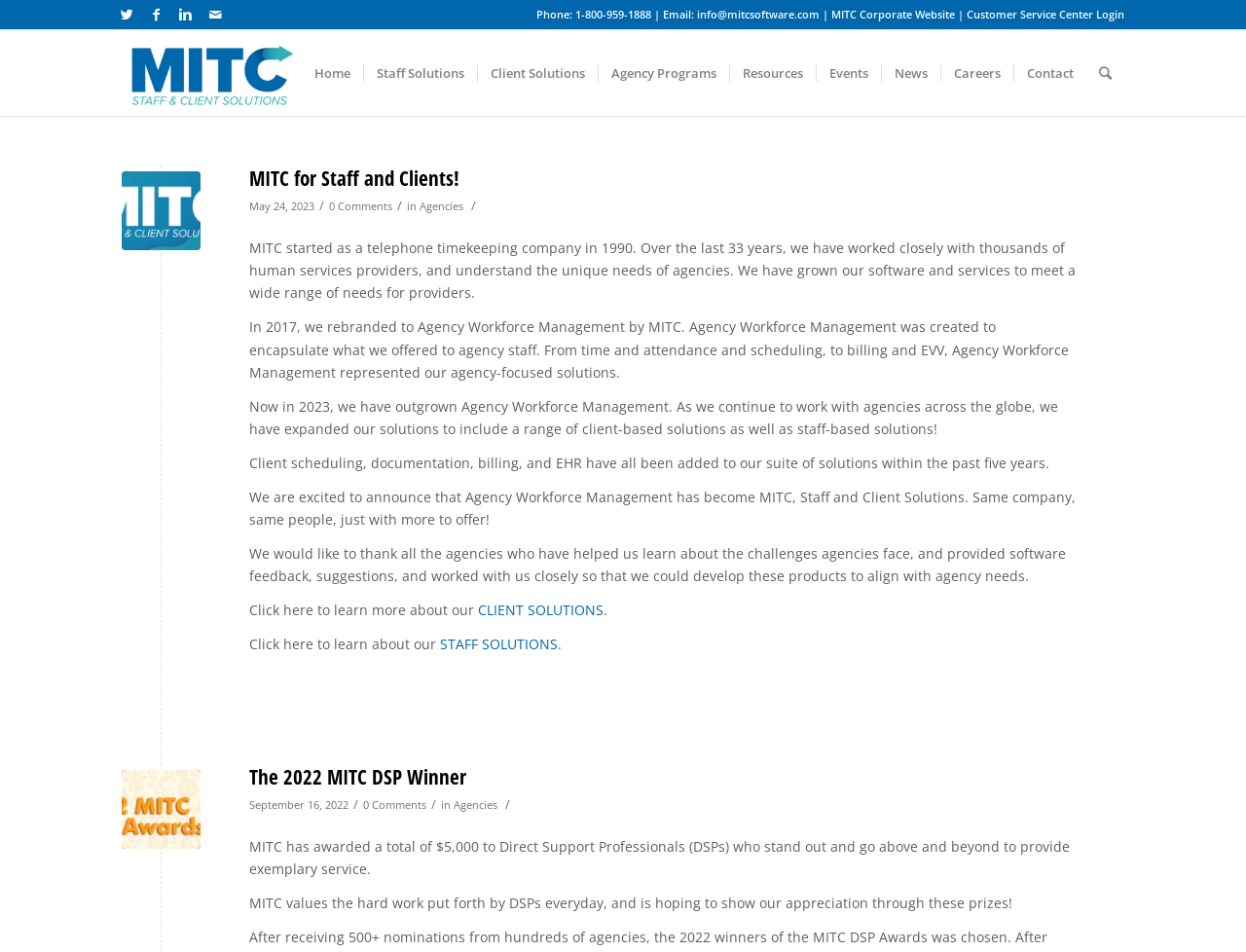Locate the bounding box coordinates of the segment that needs to be clicked to meet this instruction: "Click the 'MITC Corporate Website' link".

[0.667, 0.007, 0.766, 0.022]